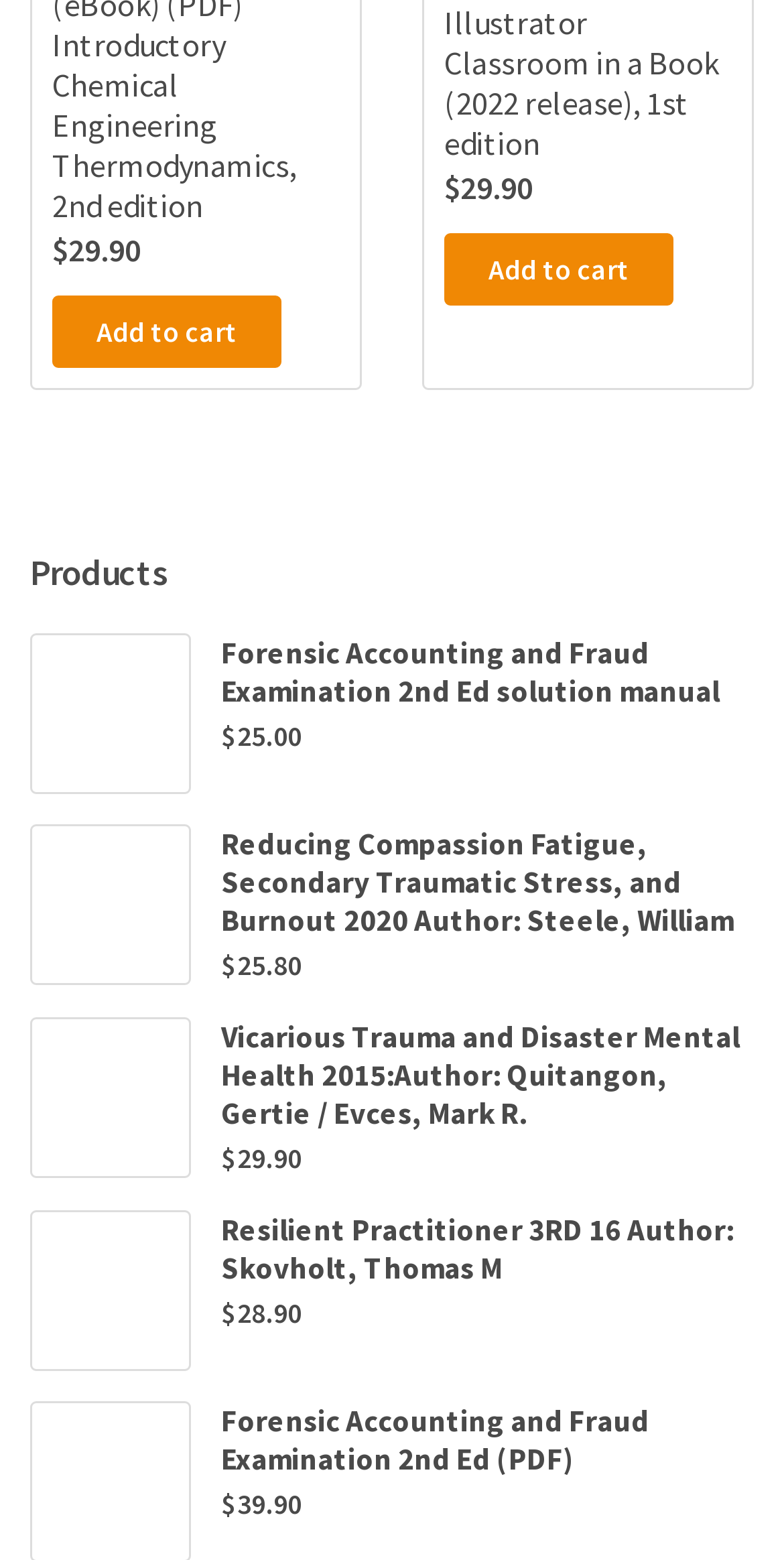Identify the bounding box coordinates necessary to click and complete the given instruction: "Add 'Adobe Illustrator Classroom in a Book (2022 release), 1st edition' to cart".

[0.567, 0.149, 0.859, 0.195]